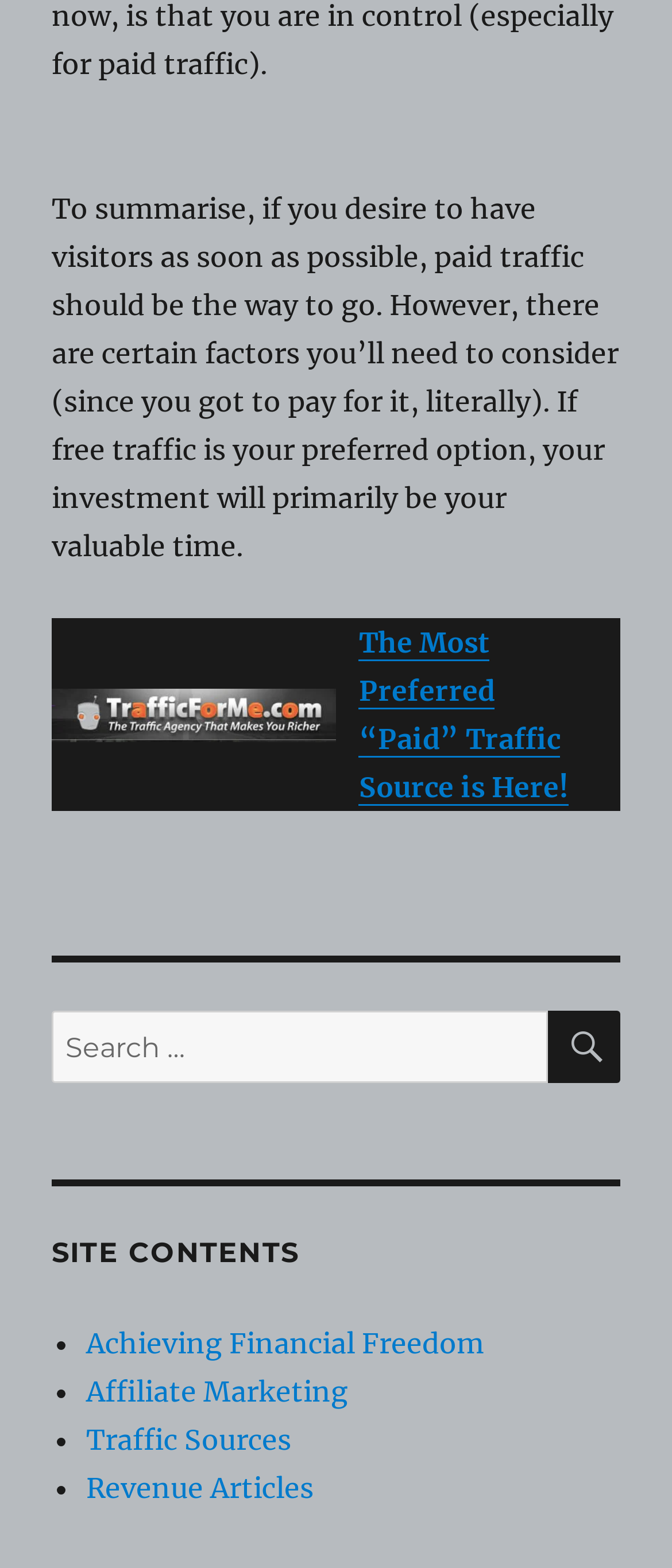Please provide a short answer using a single word or phrase for the question:
What is the topic of the article above the search bar?

Paid traffic